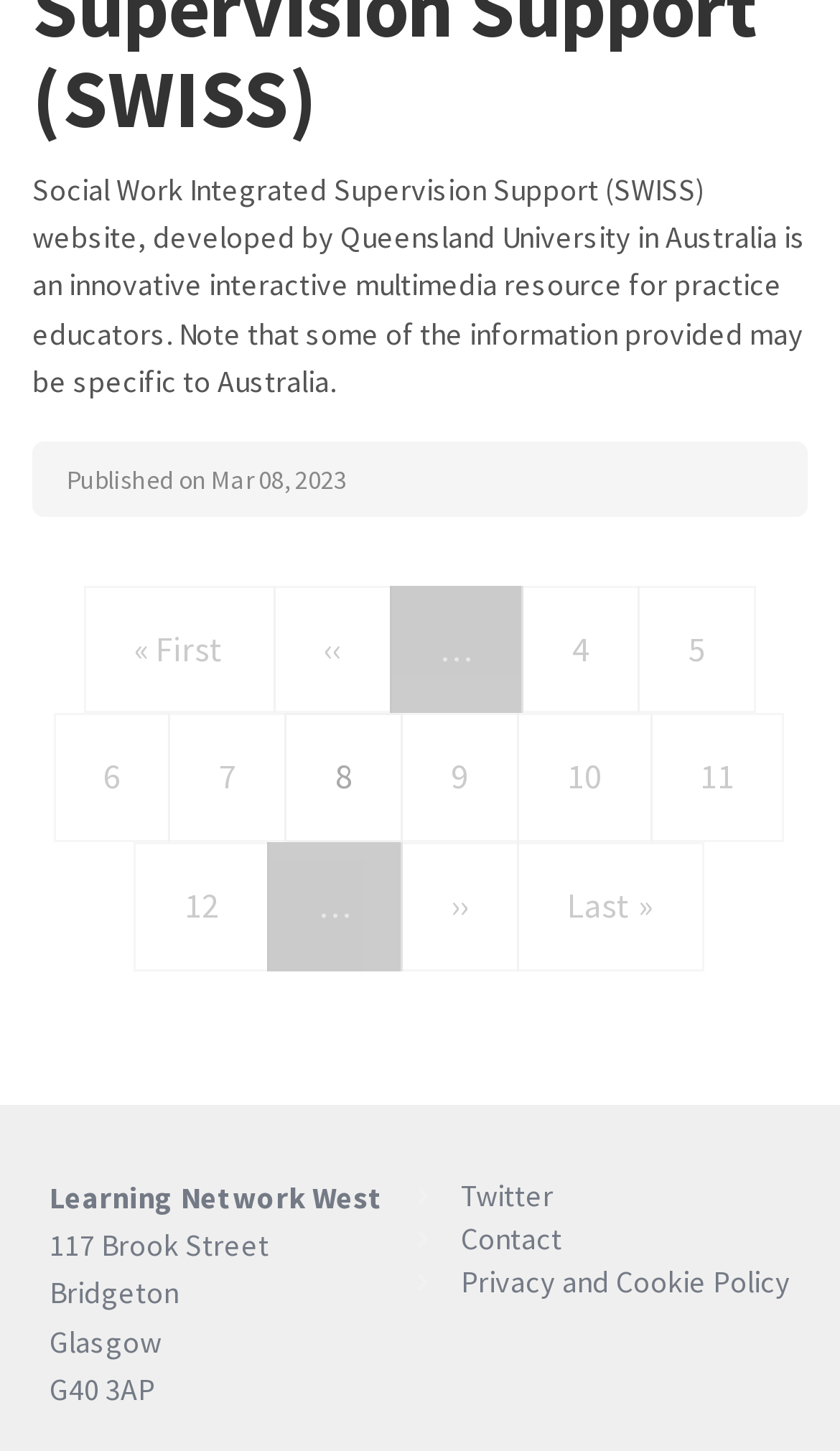Answer the question with a brief word or phrase:
What social media platform is linked from the webpage?

Twitter